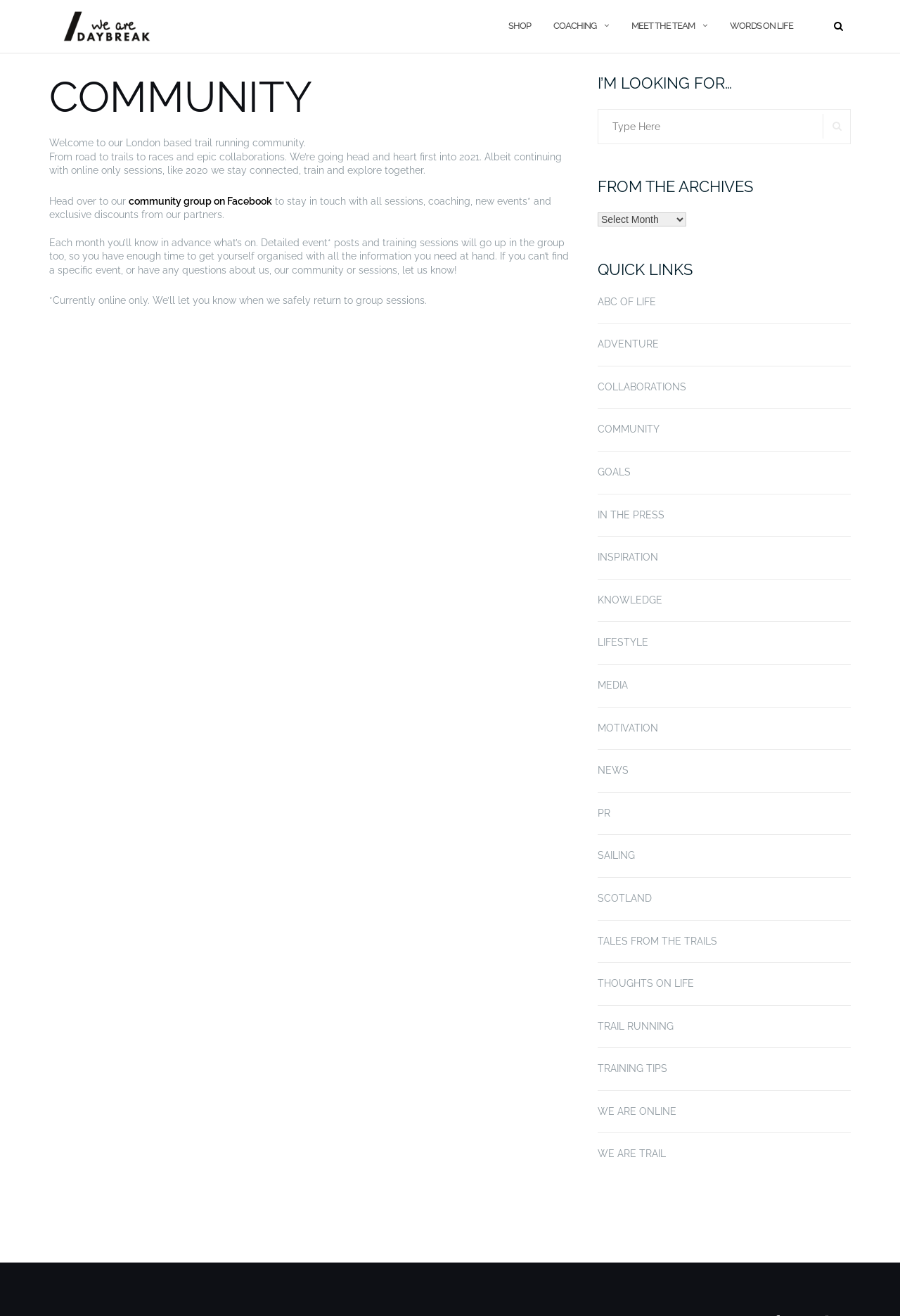Could you specify the bounding box coordinates for the clickable section to complete the following instruction: "Search for something"?

[0.664, 0.083, 0.945, 0.11]